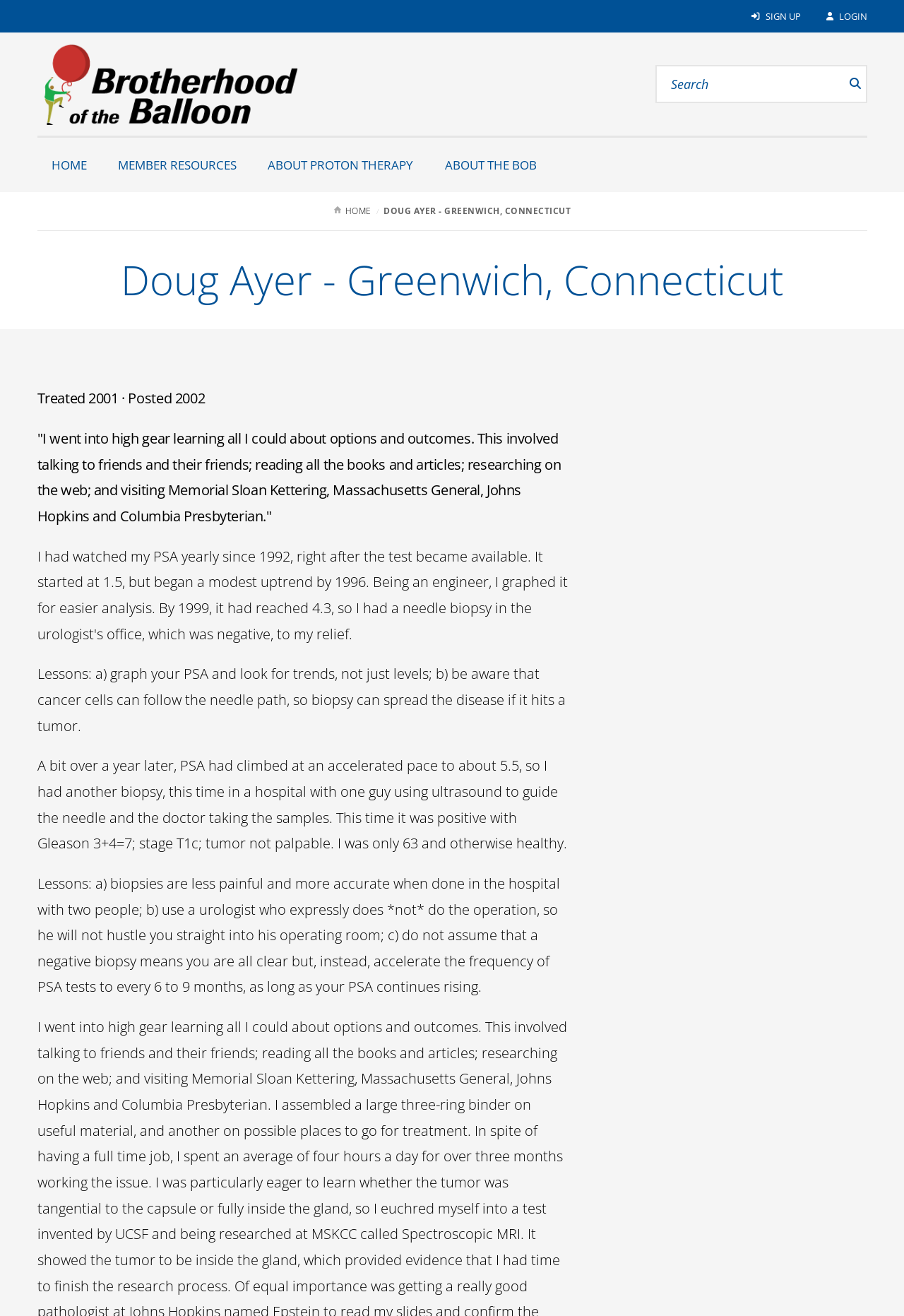What is the year Doug Ayer was treated?
Answer the question based on the image using a single word or a brief phrase.

2001